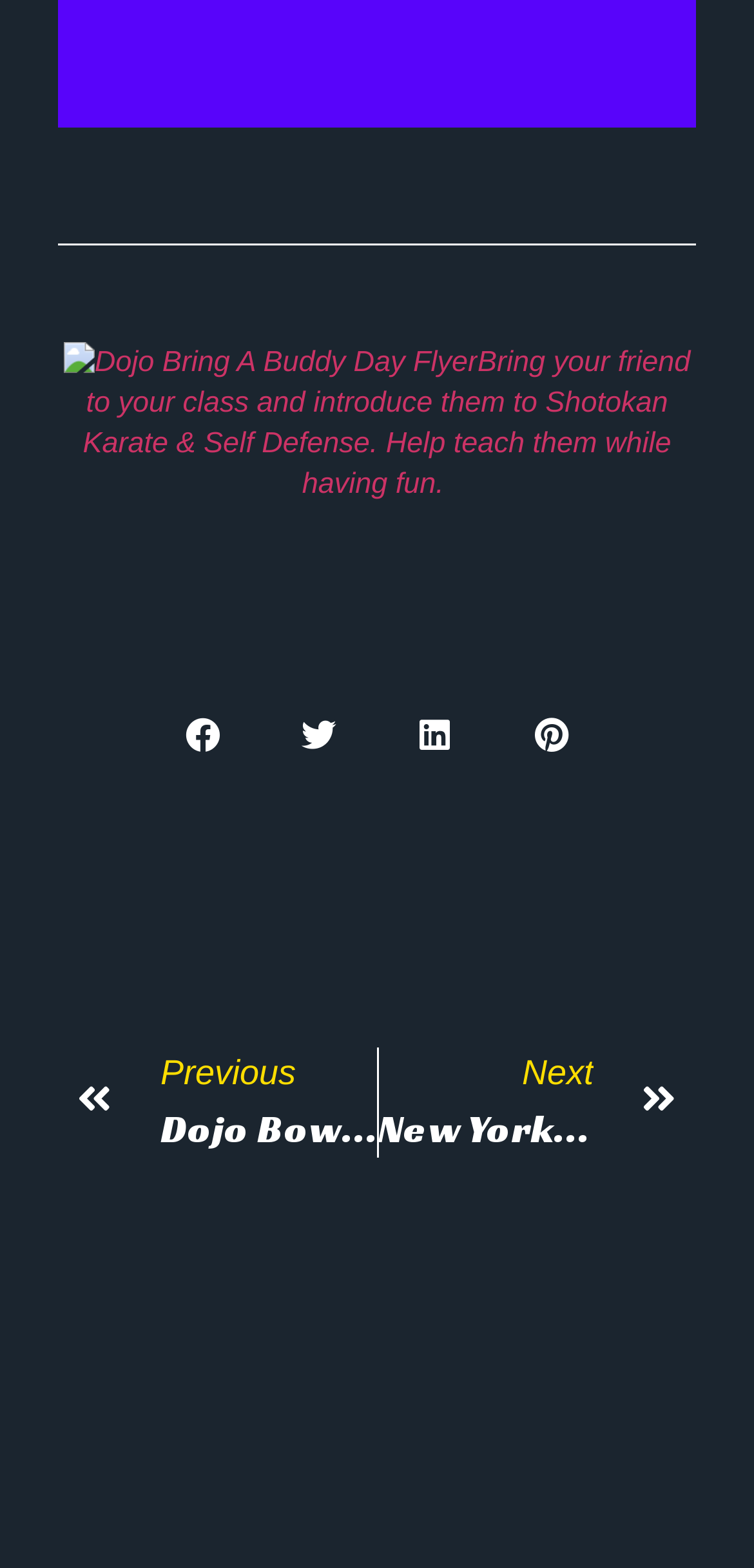Kindly determine the bounding box coordinates for the area that needs to be clicked to execute this instruction: "Go to the next event page".

[0.501, 0.668, 0.897, 0.738]